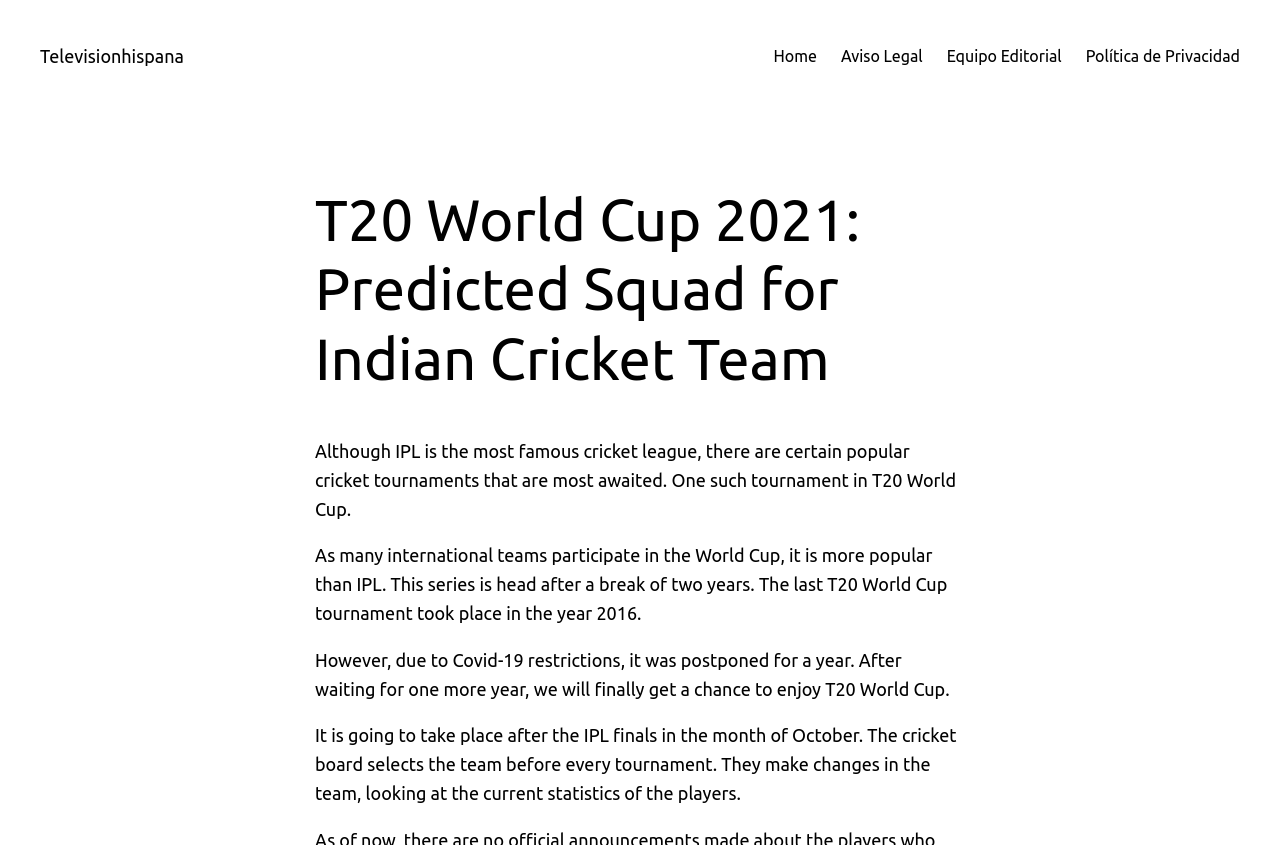Respond concisely with one word or phrase to the following query:
Why was the T20 World Cup postponed?

Covid-19 restrictions